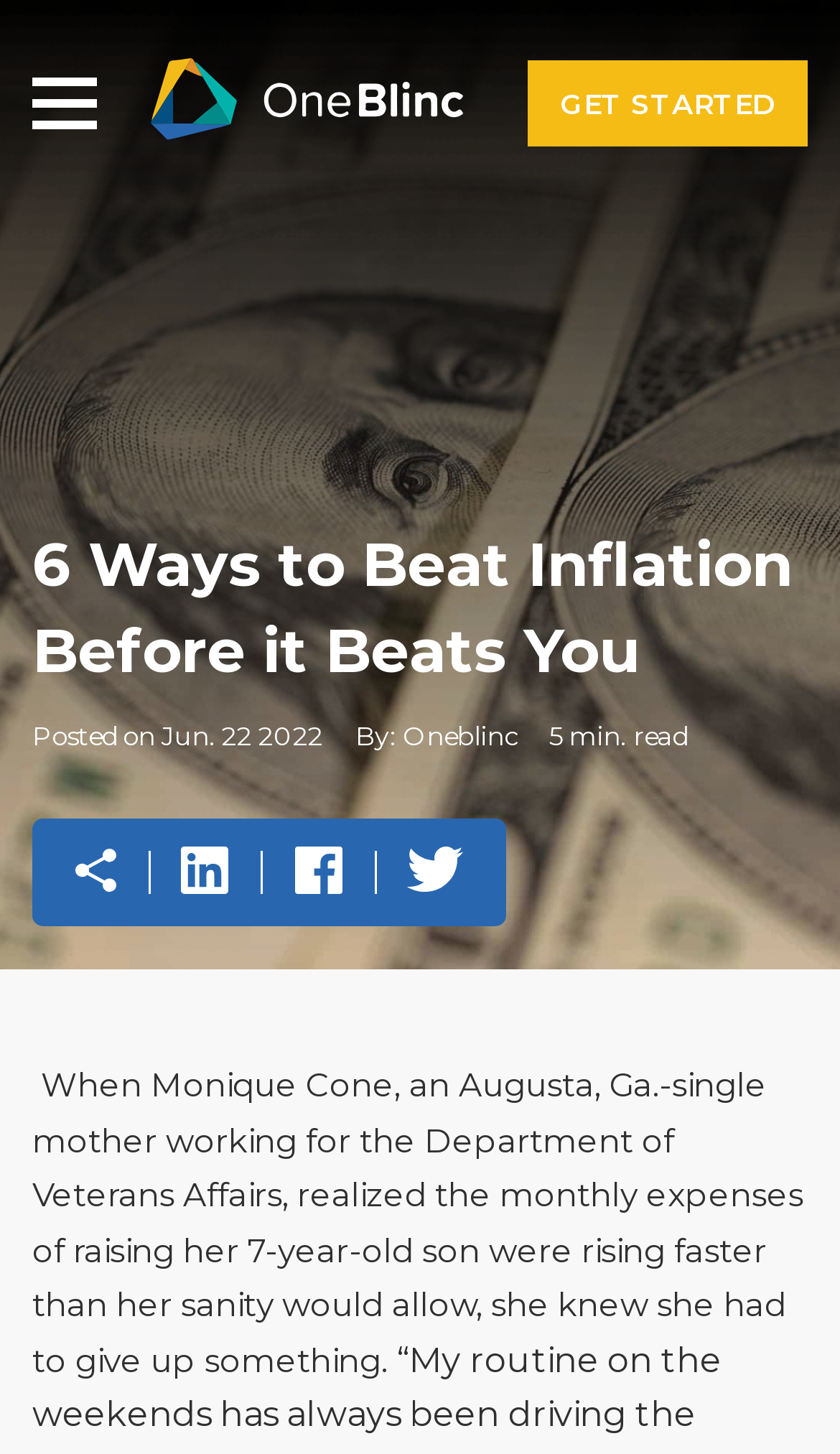What is the date the article was posted?
Give a detailed explanation using the information visible in the image.

The date the article was posted can be found by looking at the static text 'Posted on Jun. 22 2022' which is located below the heading '6 Ways to Beat Inflation Before it Beats You'.